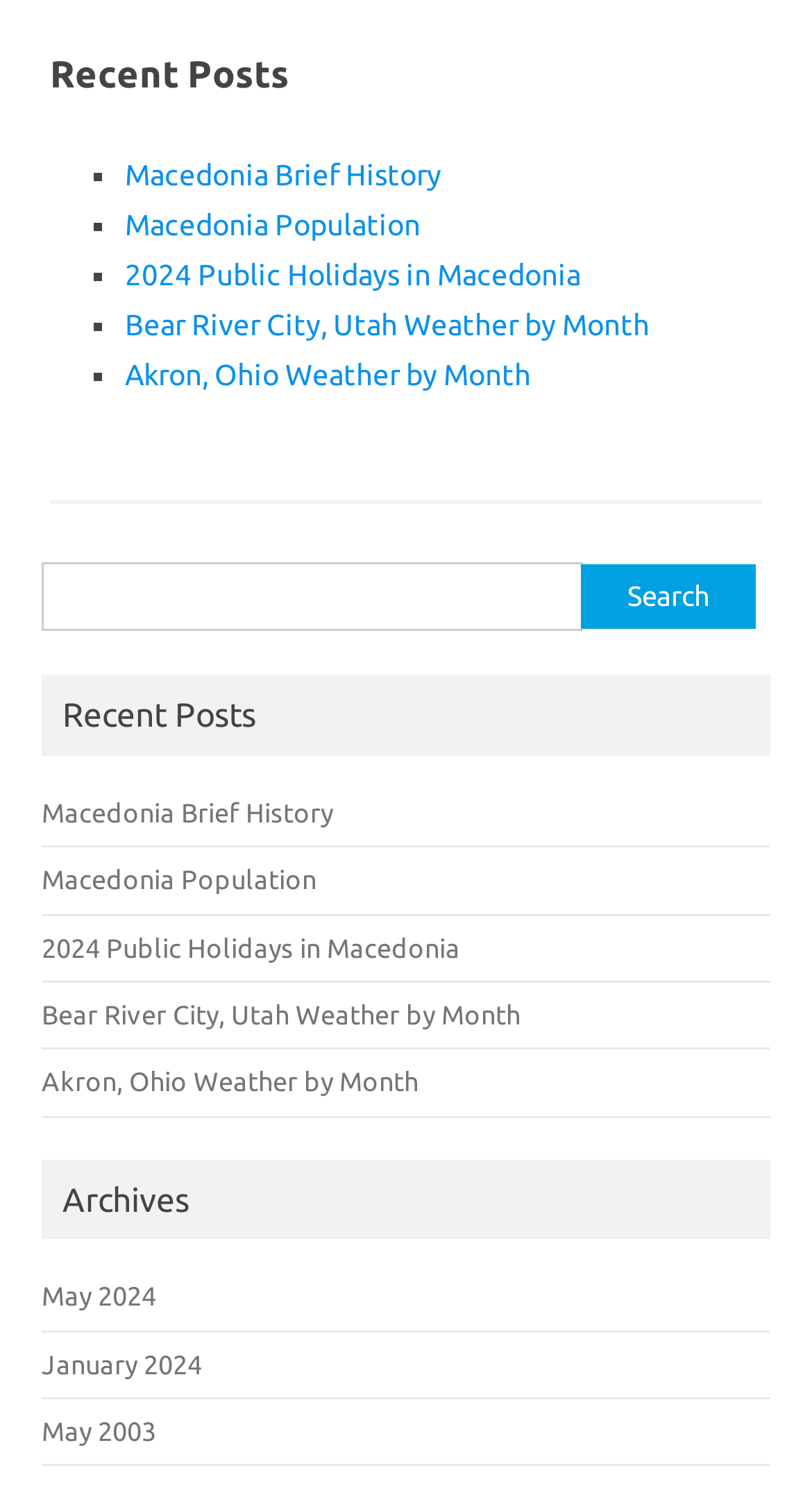Determine the bounding box coordinates for the UI element described. Format the coordinates as (top-left x, top-left y, bottom-right x, bottom-right y) and ensure all values are between 0 and 1. Element description: May 2003

[0.051, 0.953, 0.192, 0.972]